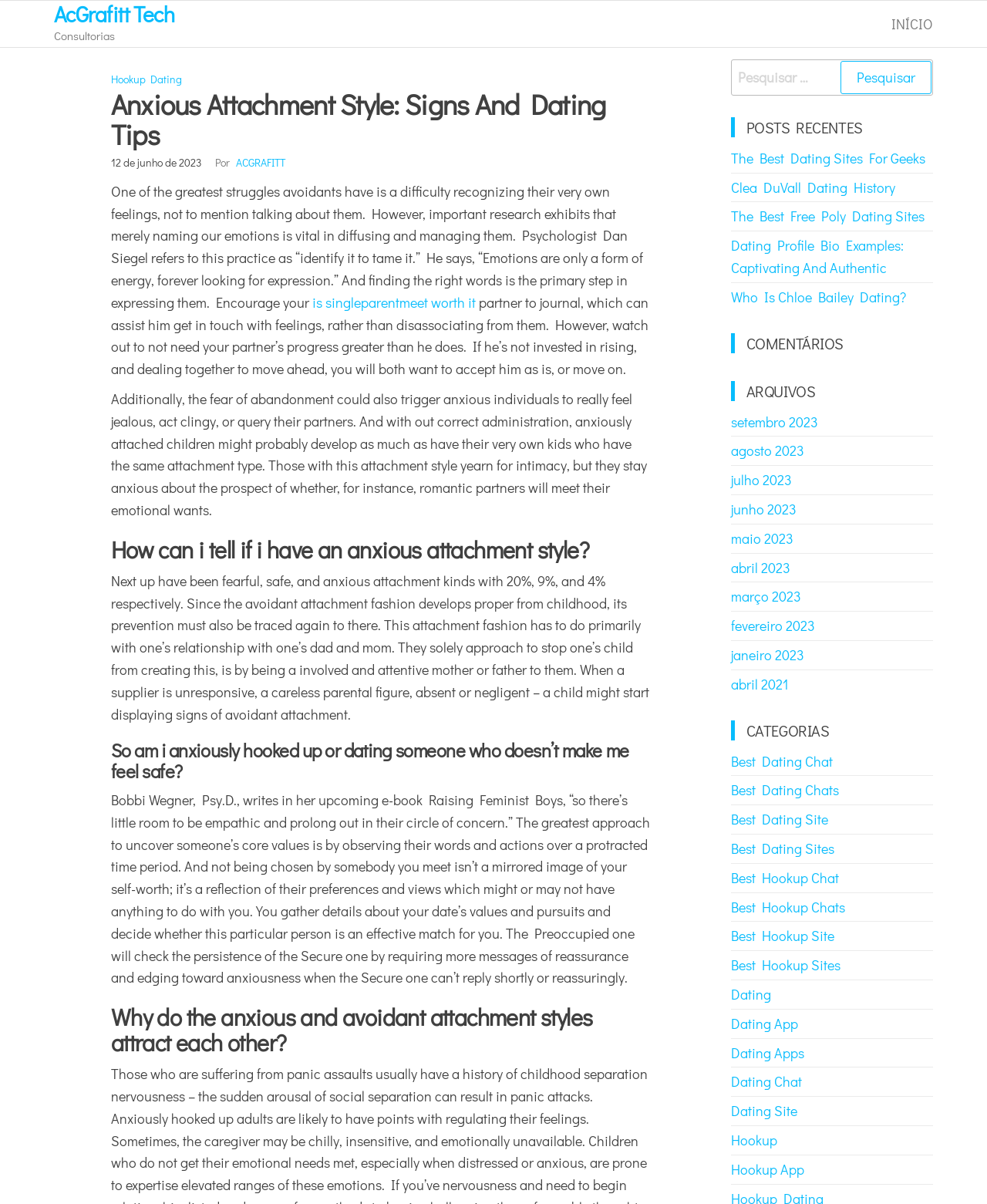Please provide the bounding box coordinate of the region that matches the element description: Best Hookup Site. Coordinates should be in the format (top-left x, top-left y, bottom-right x, bottom-right y) and all values should be between 0 and 1.

[0.74, 0.77, 0.845, 0.785]